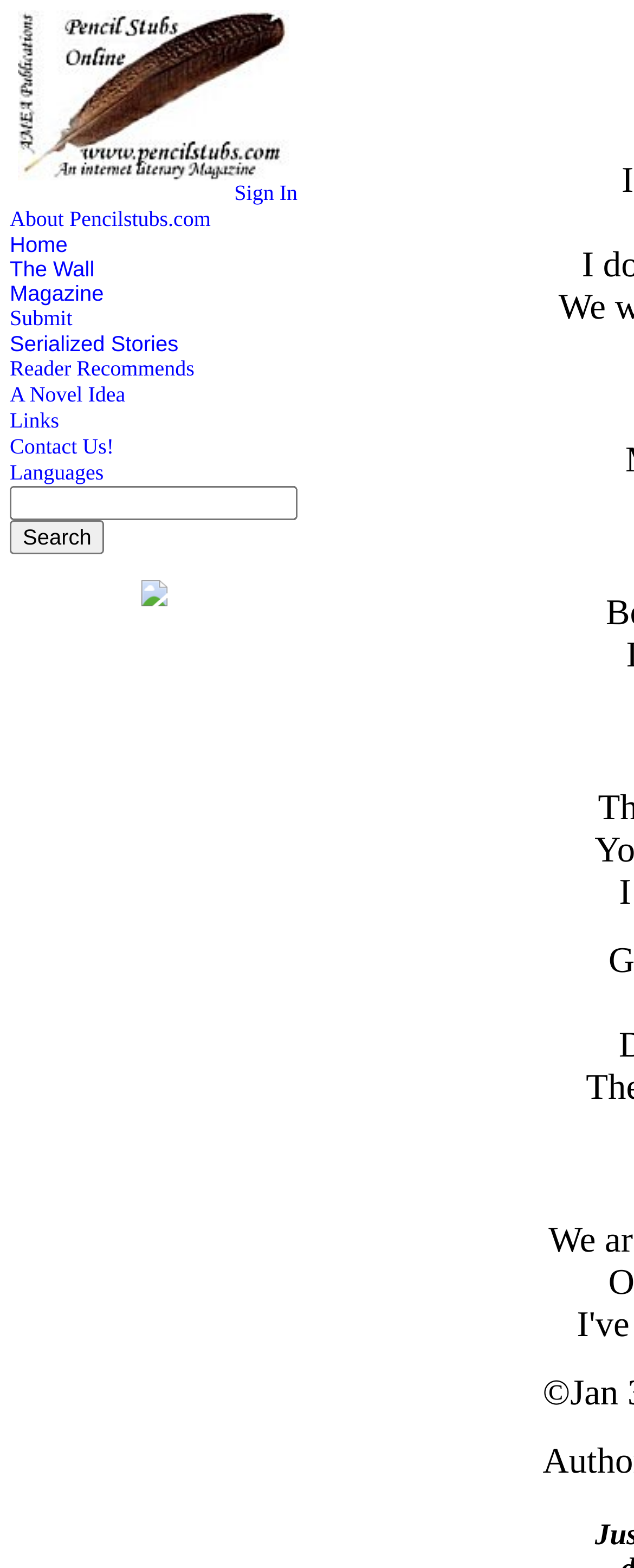What is the purpose of the textbox in the top navigation bar?
Answer the question with a single word or phrase derived from the image.

Search